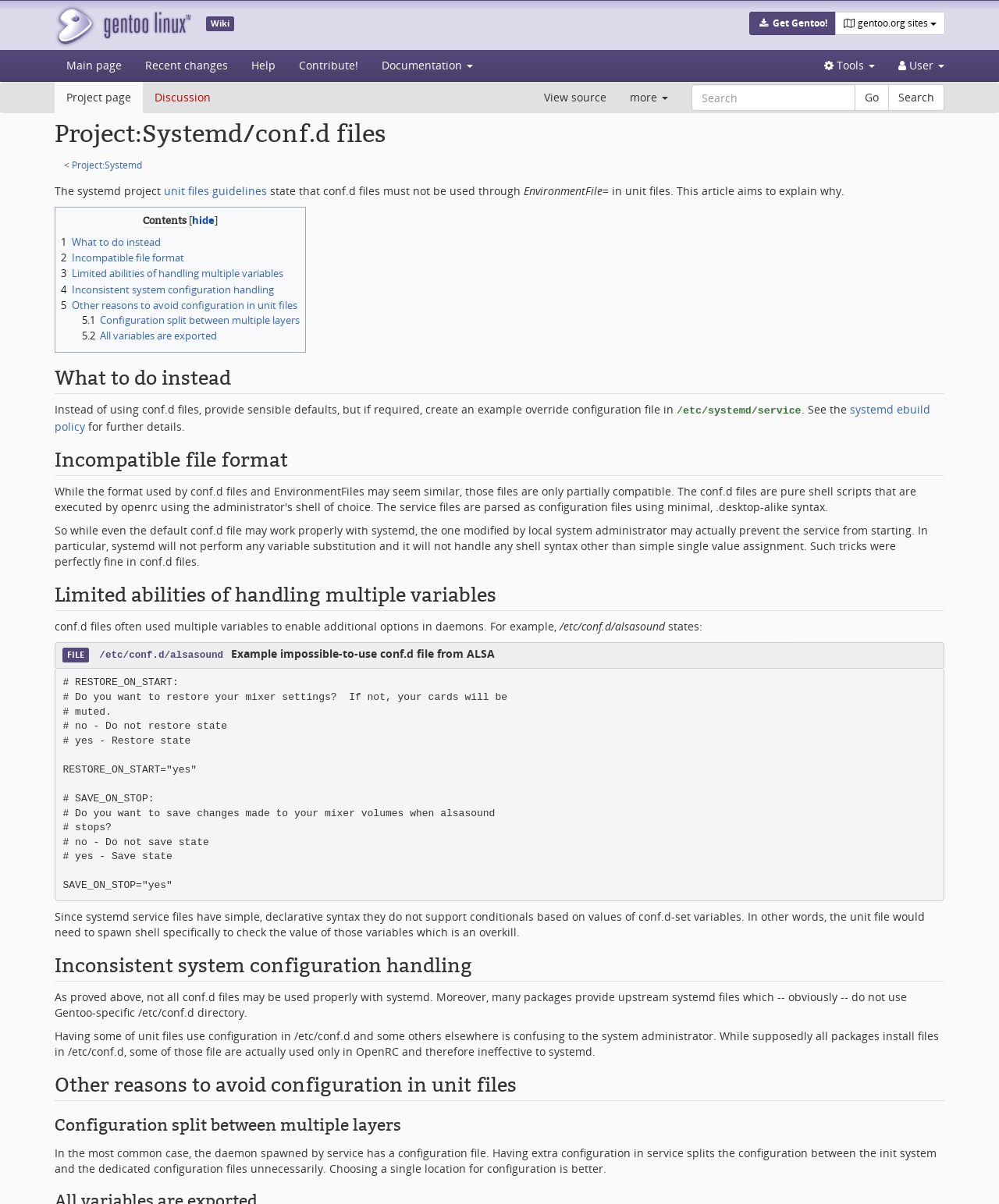What is the search box placeholder text?
Based on the image, answer the question with as much detail as possible.

The search box is located at the top right corner of the webpage and has a placeholder text of 'Search Gentoo Wiki [alt-shift-f]', which indicates that the user can search the Gentoo Wiki by typing in the box and pressing the 'Go' or 'Search' button.